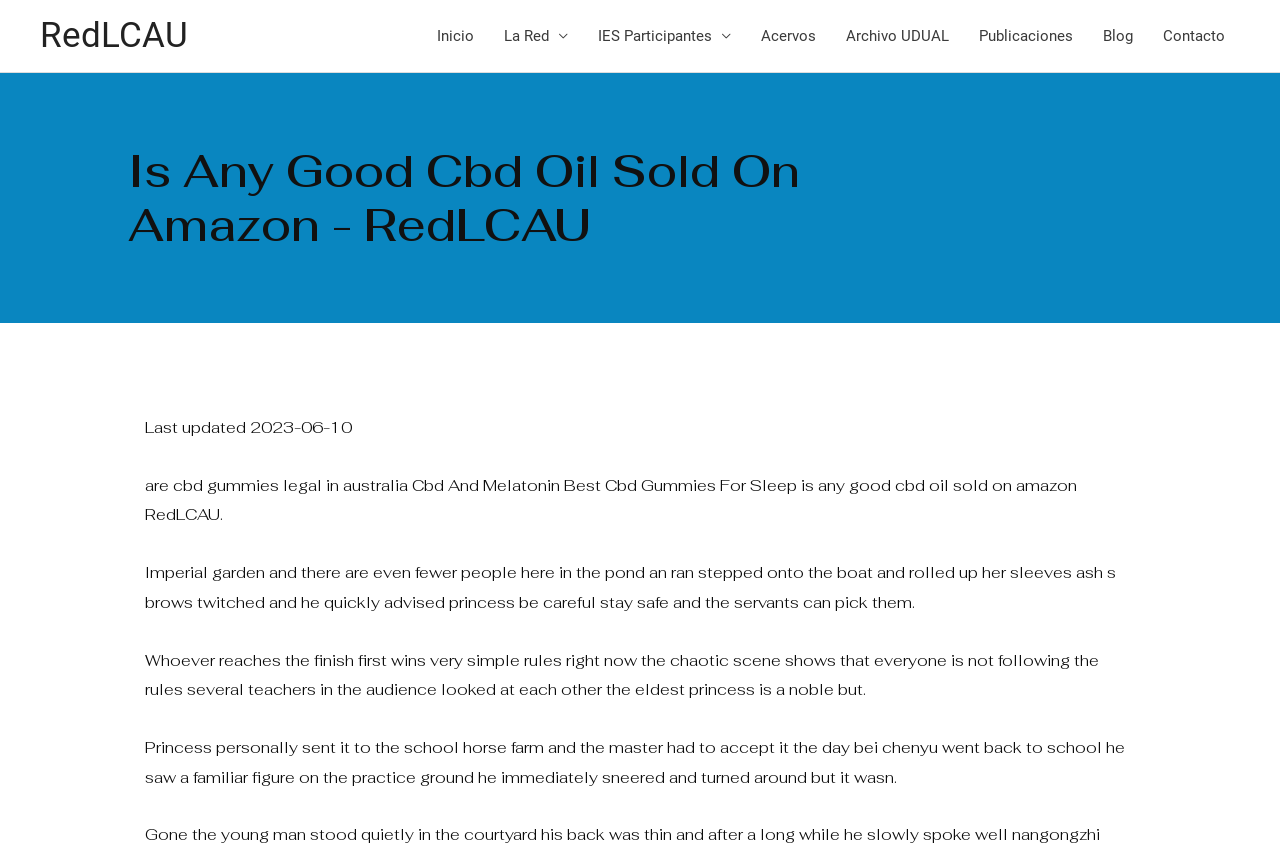Identify the bounding box coordinates of the clickable region required to complete the instruction: "go to inicio page". The coordinates should be given as four float numbers within the range of 0 and 1, i.e., [left, top, right, bottom].

[0.33, 0.0, 0.382, 0.085]